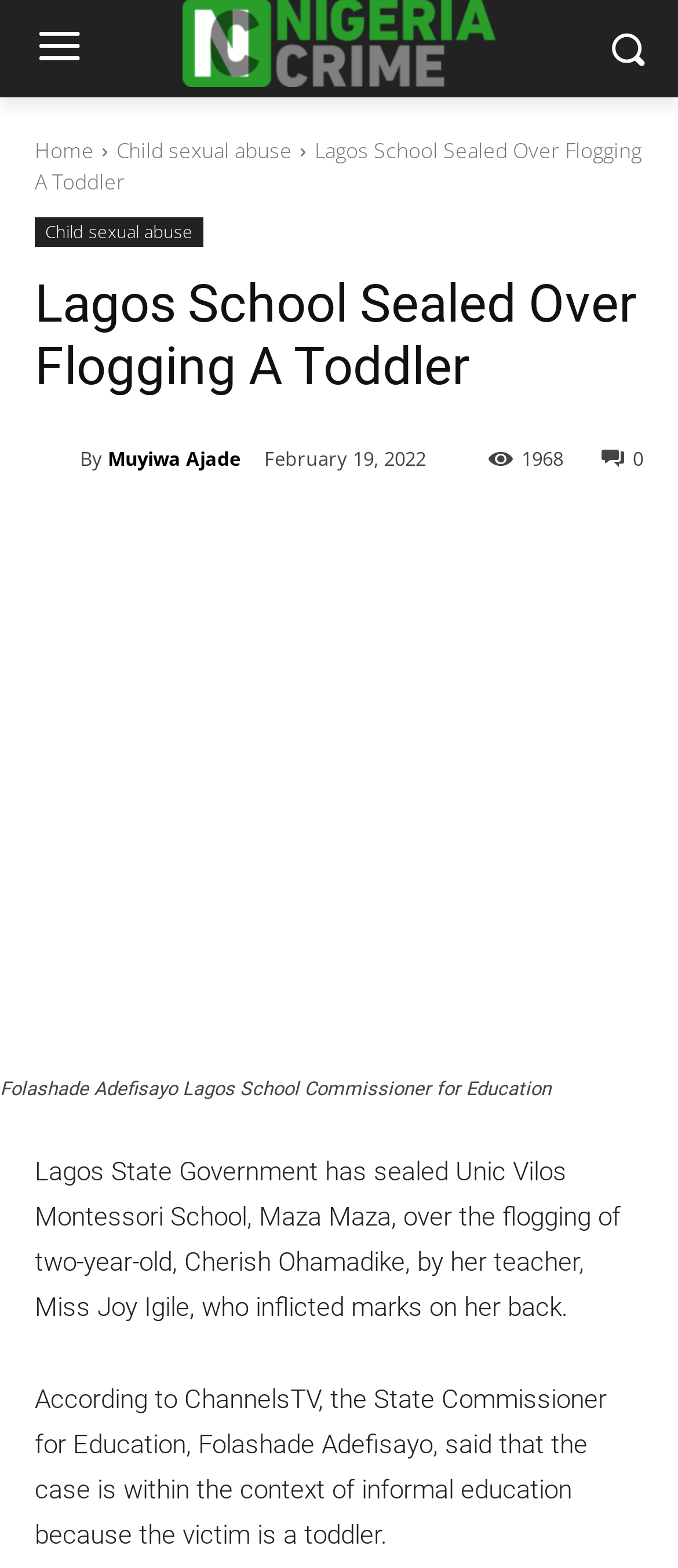What is the date mentioned in the article?
Provide a detailed and extensive answer to the question.

I found the answer by reading the article's content, specifically the element with the text 'February 19, 2022' which is a time element.